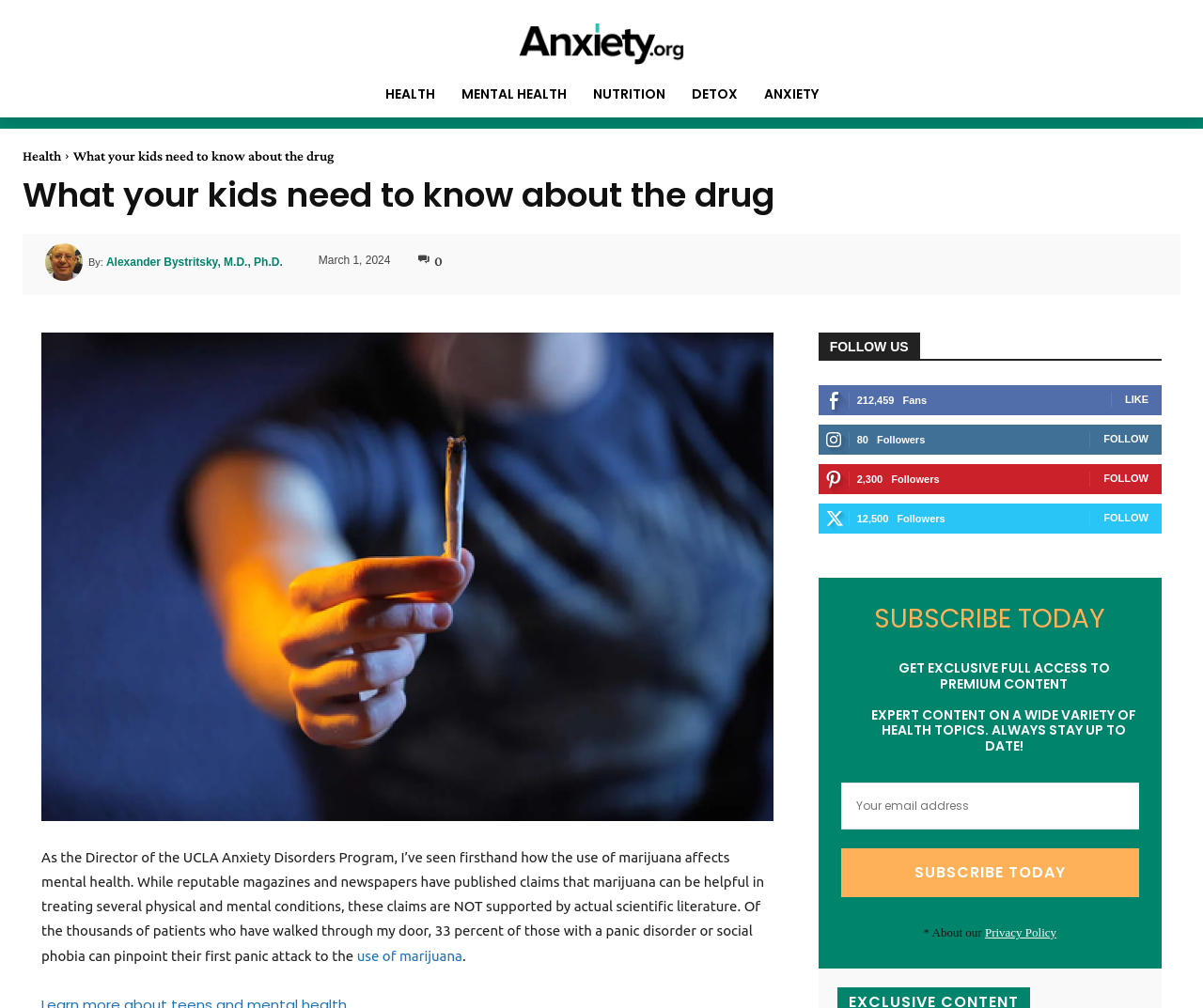Give a detailed account of the webpage.

This webpage is focused on discussing the effects of marijuana on children, with the title "5 Truths About Marijuana Today". At the top, there is a link to "Anxiety.org" accompanied by an image, and a navigation menu with links to "HEALTH", "MENTAL HEALTH", "NUTRITION", "DETOX", and "ANXIETY". 

Below the navigation menu, there is a heading that reads "What your kids need to know about the drug", followed by a brief introduction to the article written by Alexander Bystritsky, M.D., Ph.D. The article discusses the author's experience as the Director of the UCLA Anxiety Disorders Program and how marijuana affects mental health. 

On the right side of the article, there is a section with social media links and statistics, including the number of fans, followers, and likes. There are also buttons to "LIKE" and "FOLLOW" the page.

Further down the page, there is a call-to-action section encouraging users to "SUBSCRIBE TODAY" and gain access to premium content on various health topics. This section includes a textbox to enter an email address and a "SUBSCRIBE TODAY" button.

At the bottom of the page, there is a link to the "Privacy Policy" and a brief statement about the website's policies.